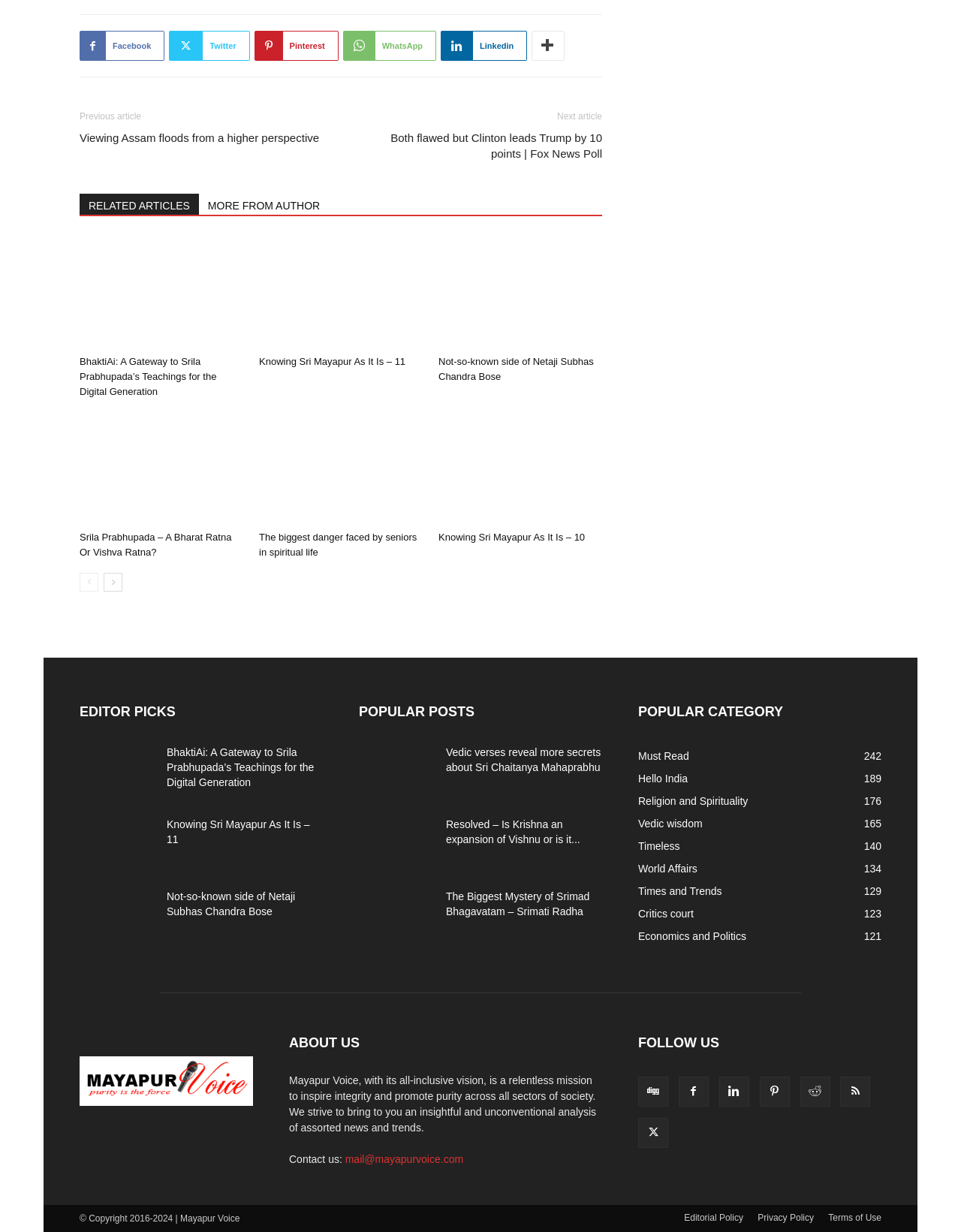Please determine the bounding box coordinates for the element with the description: "Economics and Politics121".

[0.664, 0.755, 0.777, 0.765]